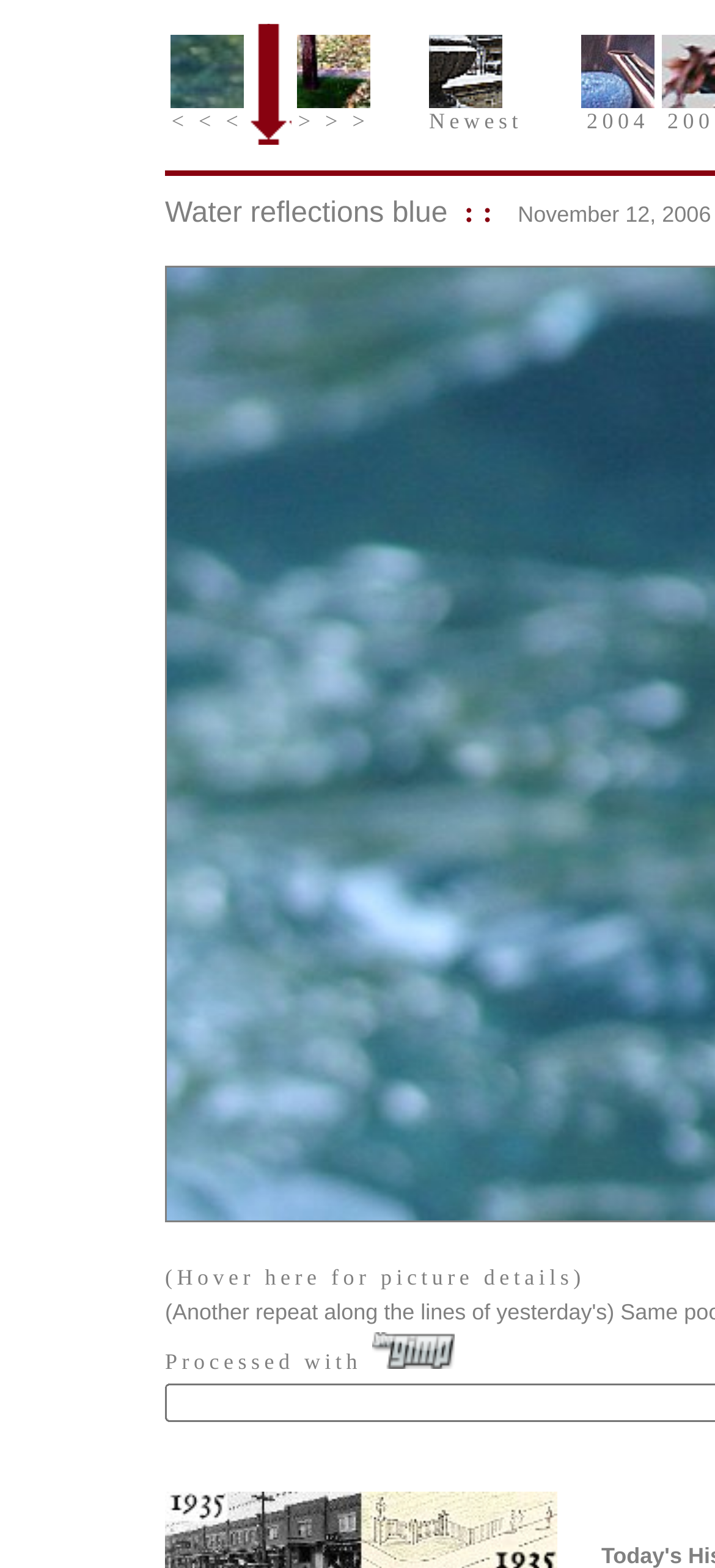From the element description: "Subscribe to Nardin, F. Louise", extract the bounding box coordinates of the UI element. The coordinates should be expressed as four float numbers between 0 and 1, in the order [left, top, right, bottom].

None